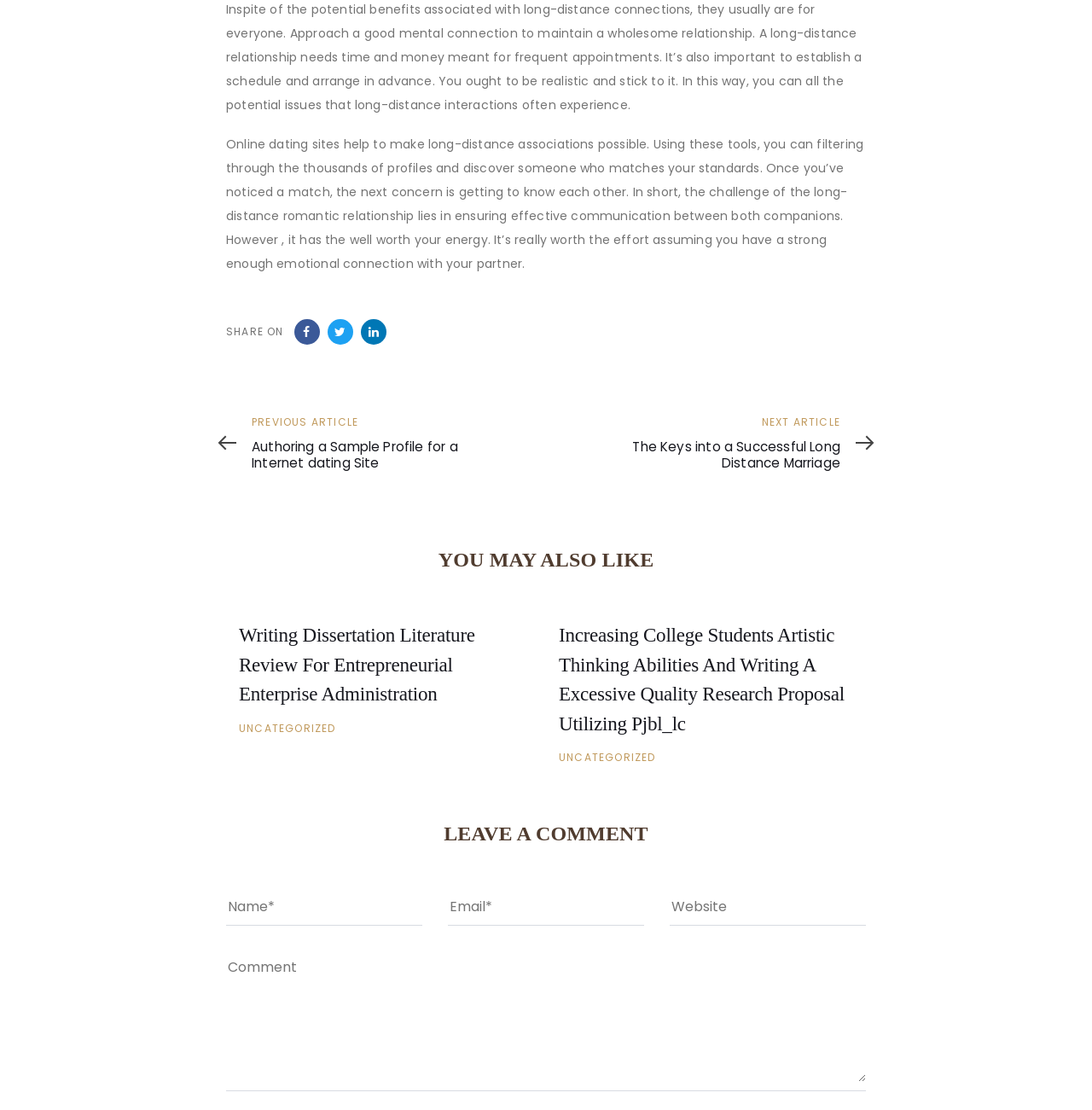From the details in the image, provide a thorough response to the question: What is required to leave a comment on the article?

The webpage contains a comment section with three textboxes: Name, Email, and Comment, all of which are required fields, as indicated by the 'required: True' attribute, allowing users to leave a comment on the article.